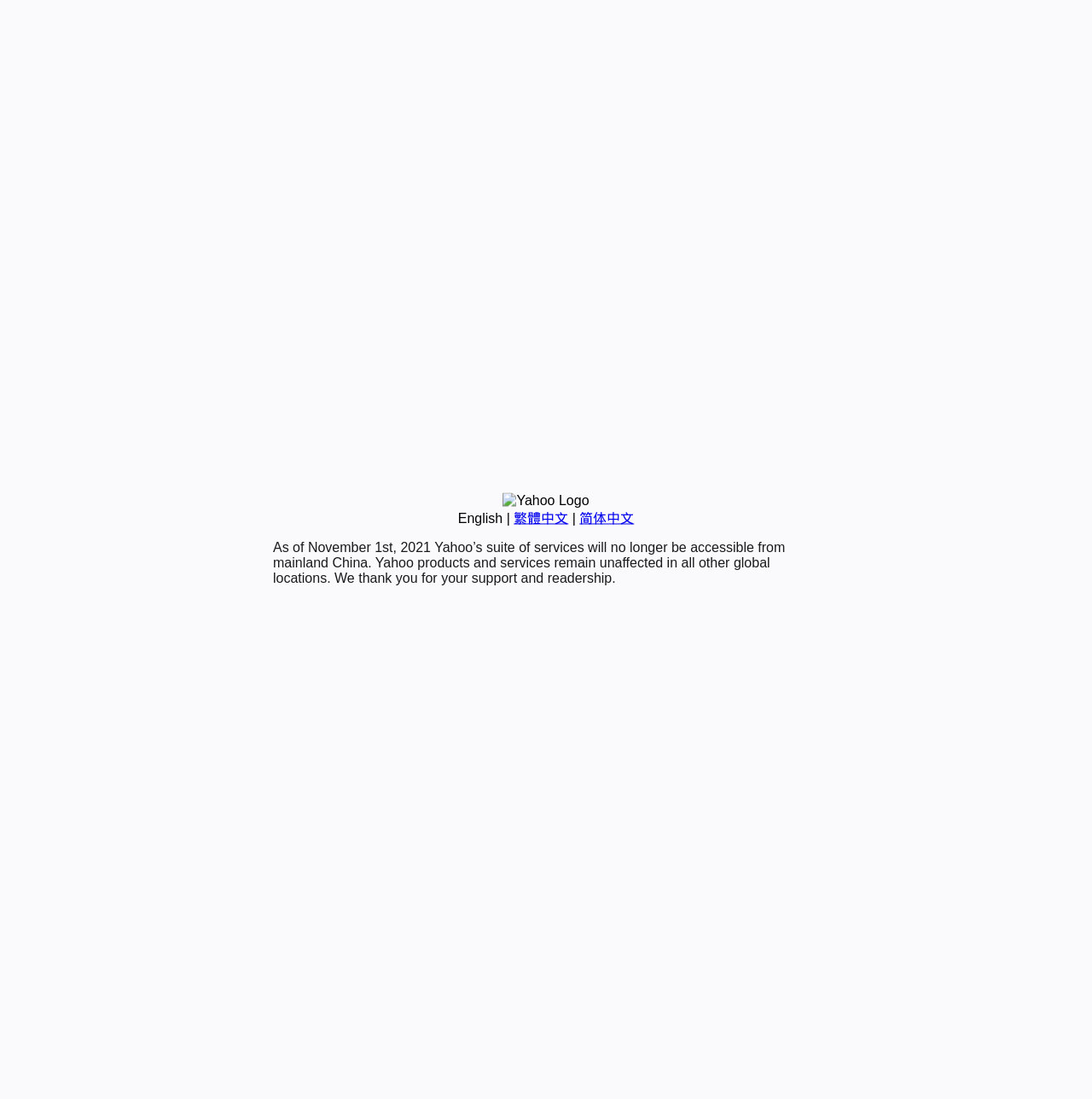From the webpage screenshot, identify the region described by 简体中文. Provide the bounding box coordinates as (top-left x, top-left y, bottom-right x, bottom-right y), with each value being a floating point number between 0 and 1.

[0.531, 0.465, 0.581, 0.478]